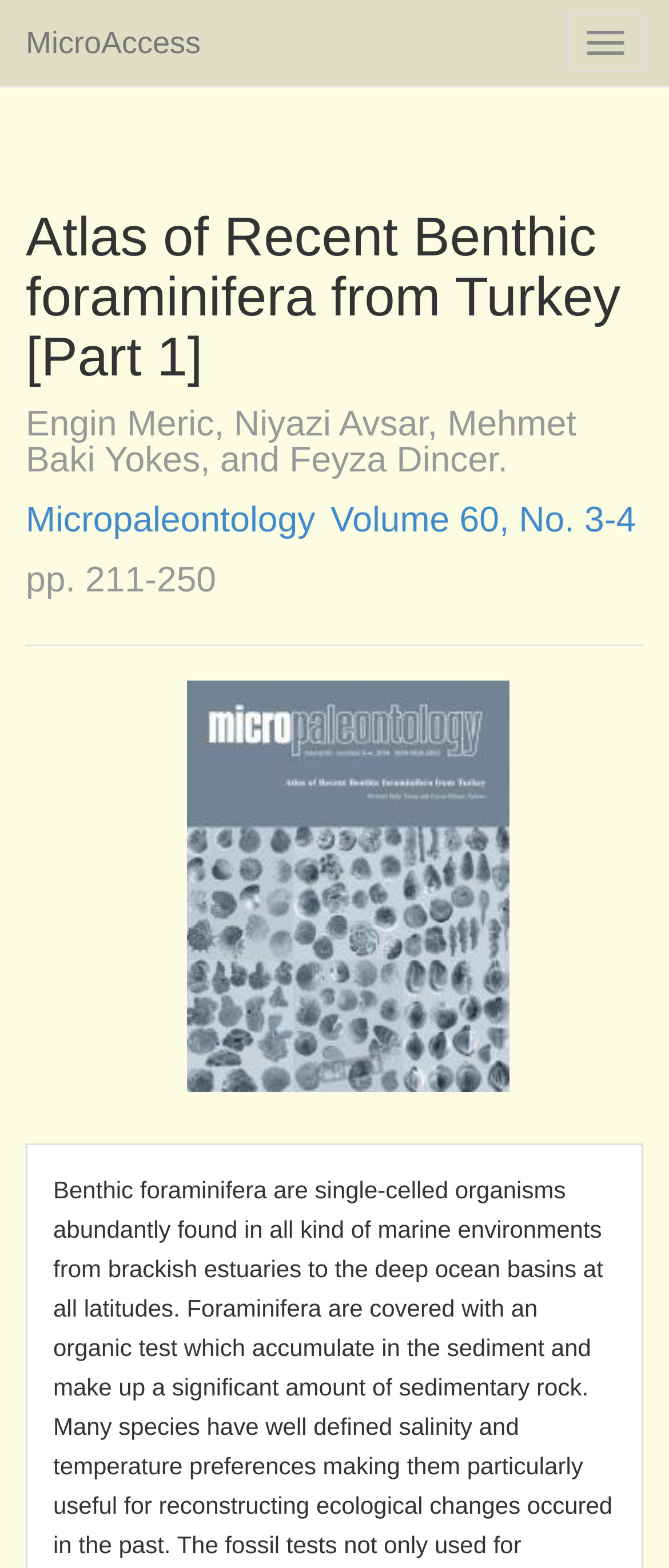What is the purpose of the 'log in' link?
Examine the screenshot and reply with a single word or phrase.

To log in